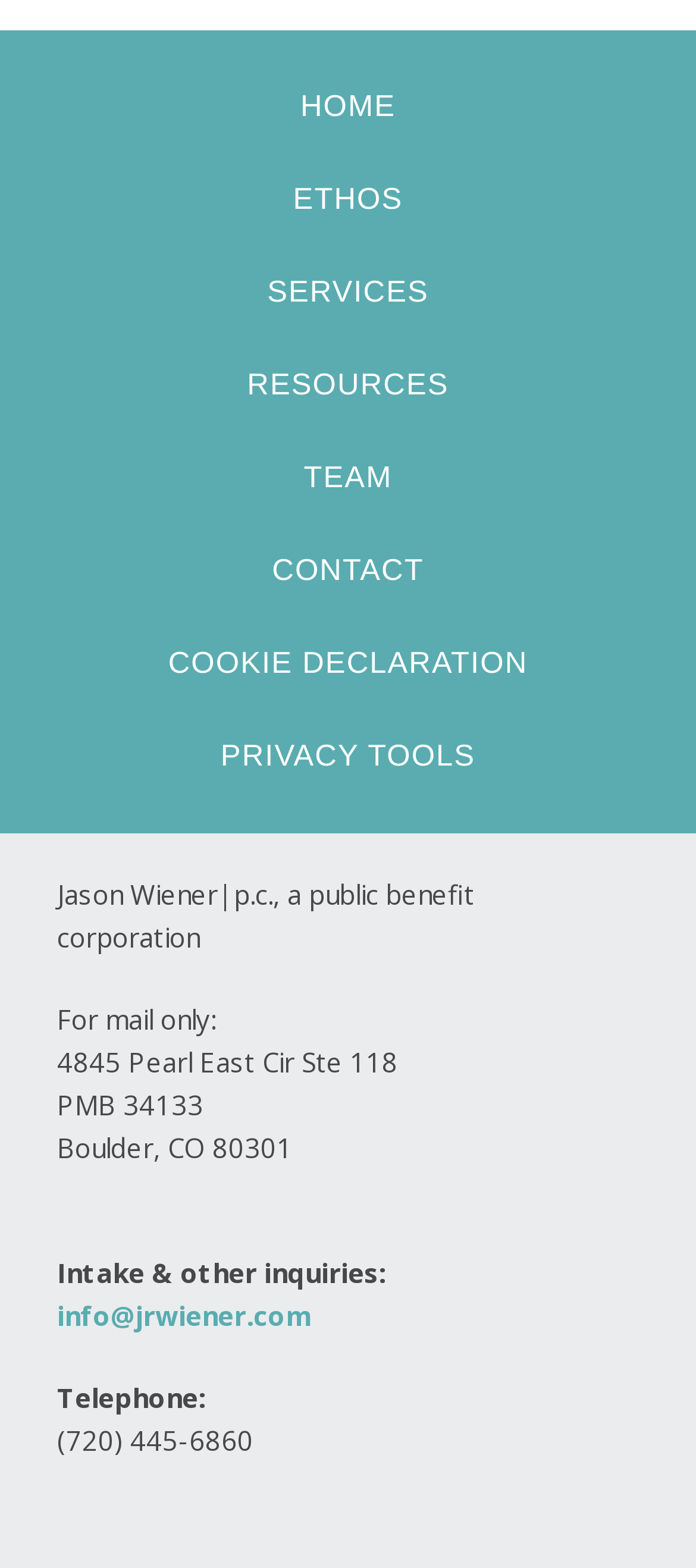Identify the bounding box coordinates for the element you need to click to achieve the following task: "Click on 'Kabuki - The Alchemy Hardcover & Trade Paperback: ON SALE'". Provide the bounding box coordinates as four float numbers between 0 and 1, in the form [left, top, right, bottom].

None